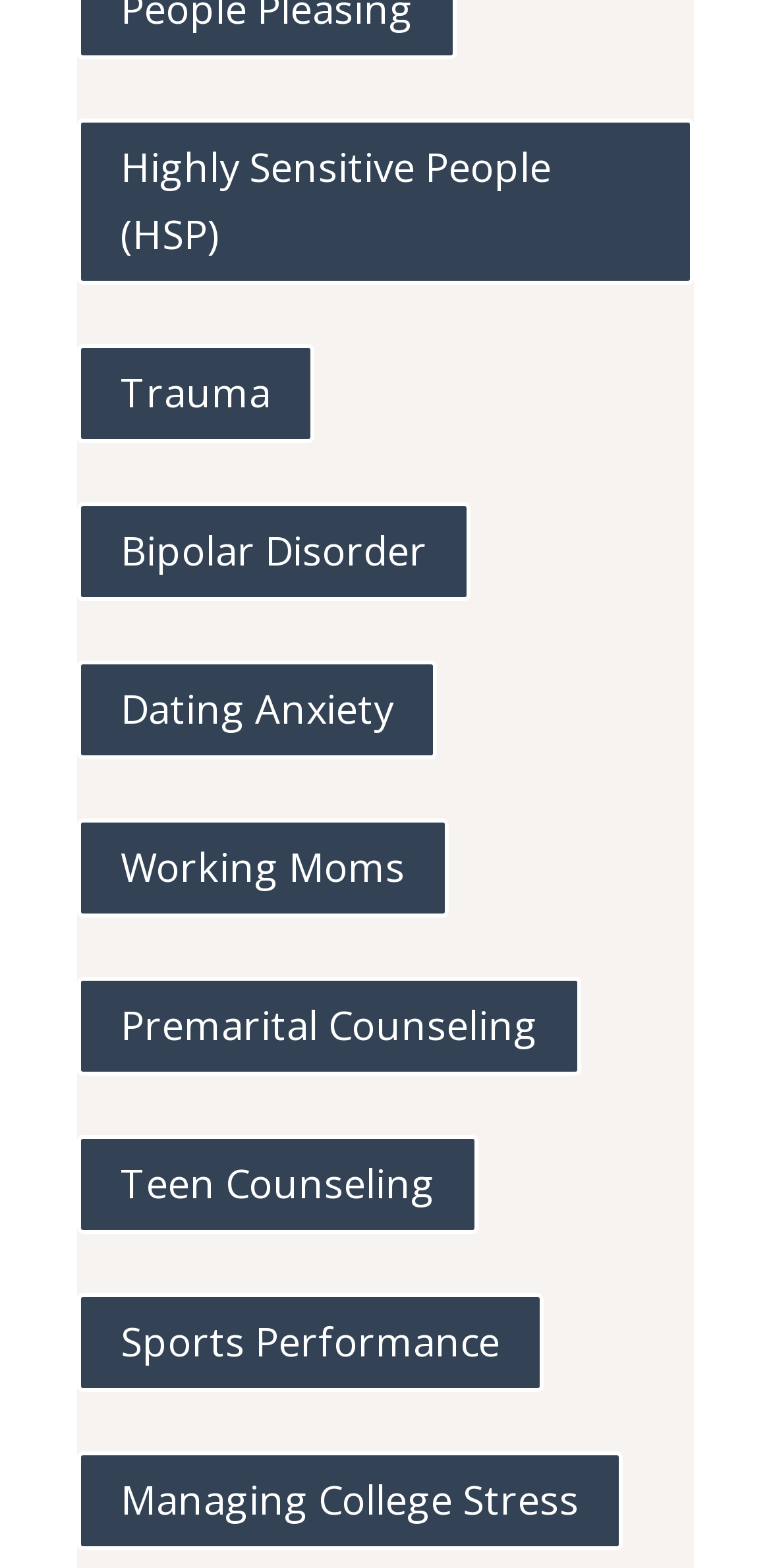Please predict the bounding box coordinates of the element's region where a click is necessary to complete the following instruction: "Explore Trauma". The coordinates should be represented by four float numbers between 0 and 1, i.e., [left, top, right, bottom].

[0.1, 0.219, 0.408, 0.282]